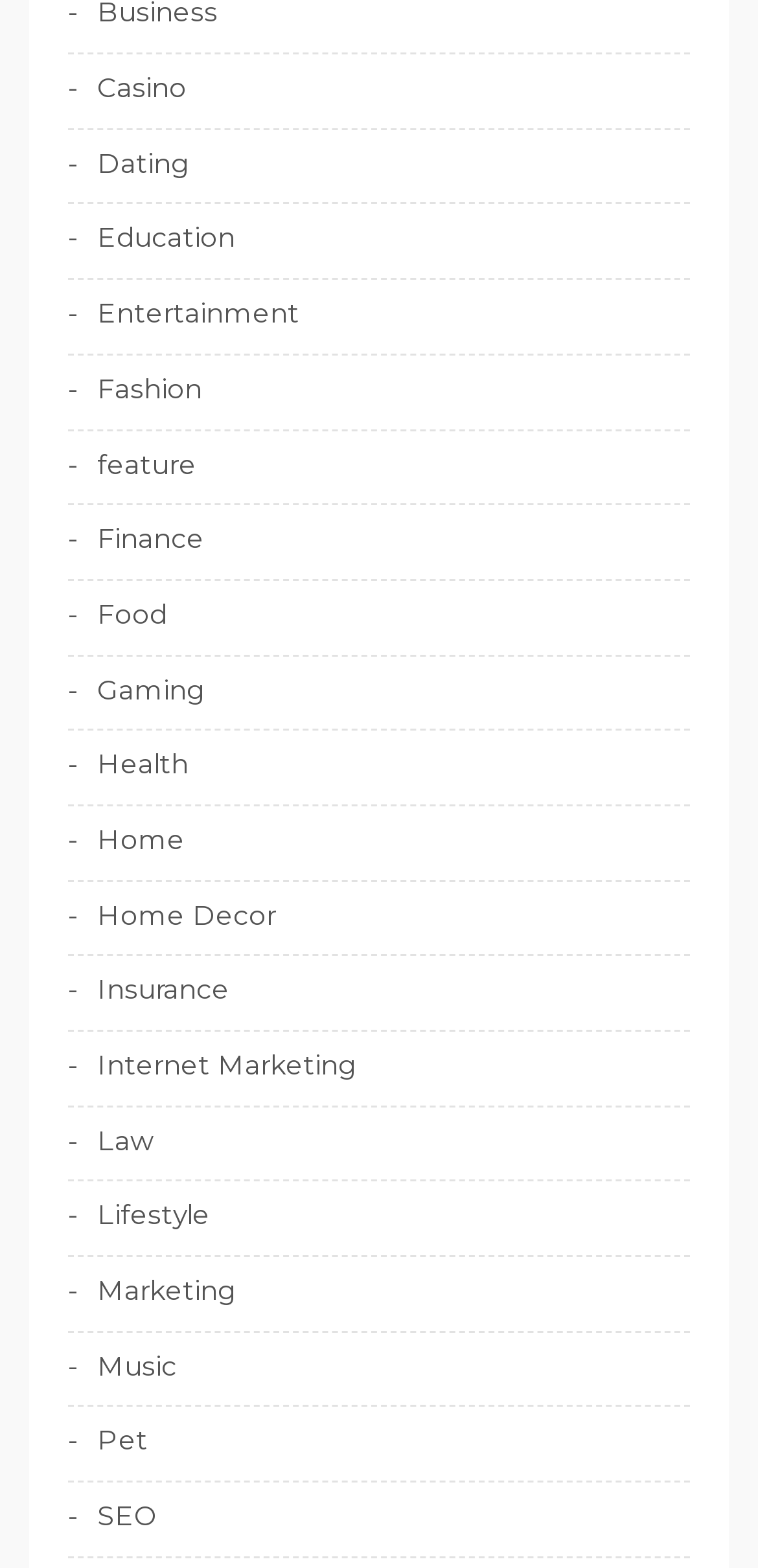Specify the bounding box coordinates for the region that must be clicked to perform the given instruction: "go to Health".

[0.09, 0.475, 0.249, 0.5]